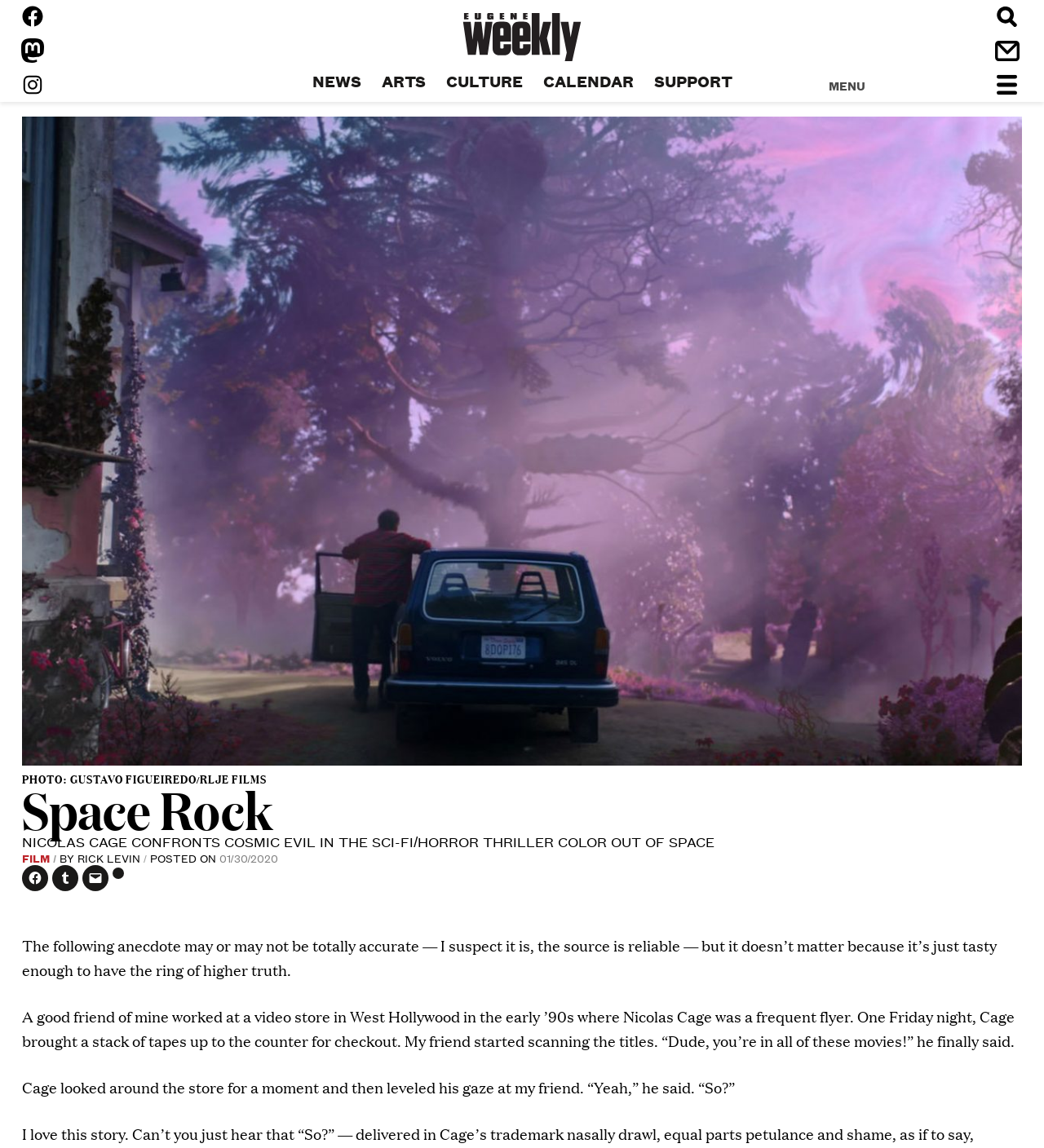Identify the bounding box coordinates for the region of the element that should be clicked to carry out the instruction: "Visit Facebook page". The bounding box coordinates should be four float numbers between 0 and 1, i.e., [left, top, right, bottom].

[0.02, 0.004, 0.043, 0.025]